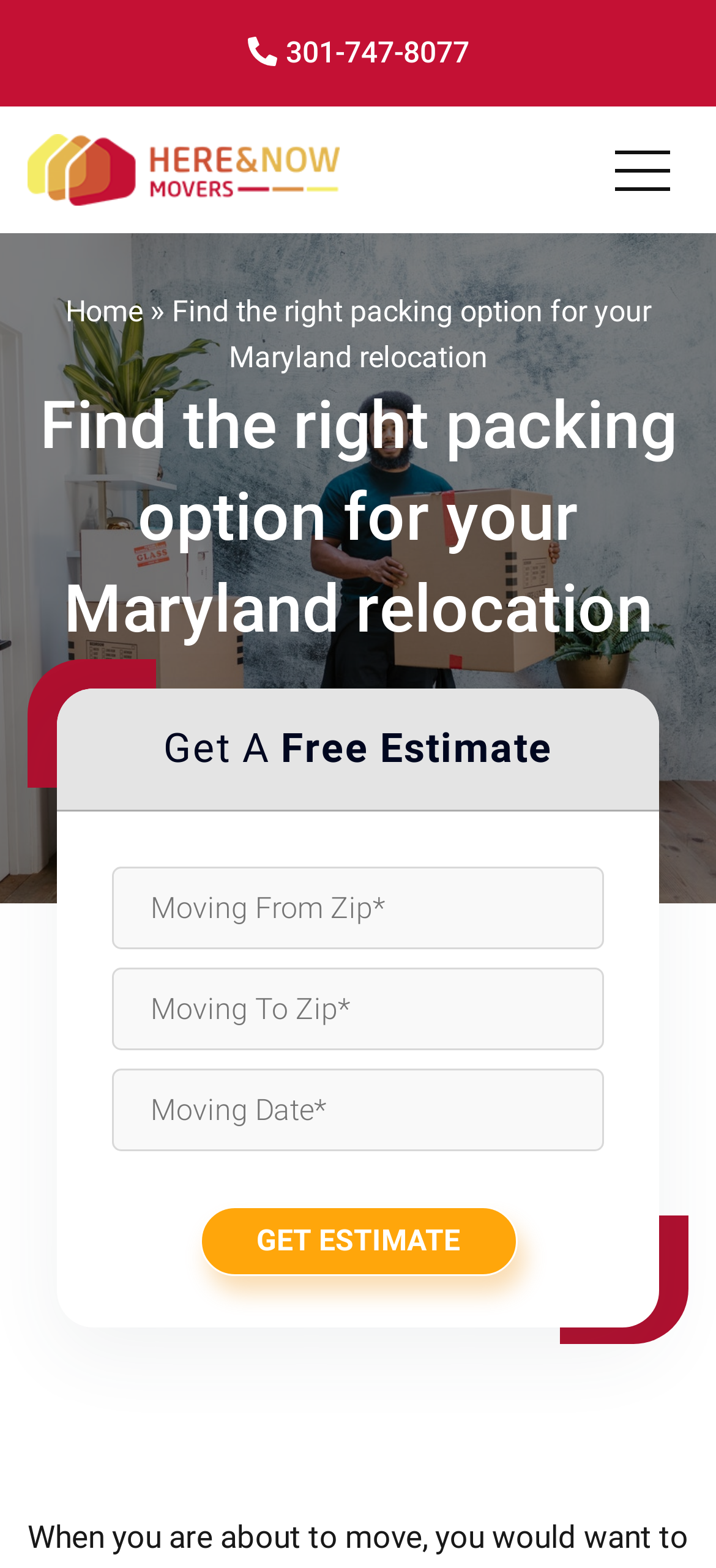Given the element description GET ESTIMATE, predict the bounding box coordinates for the UI element in the webpage screenshot. The format should be (top-left x, top-left y, bottom-right x, bottom-right y), and the values should be between 0 and 1.

[0.278, 0.769, 0.722, 0.813]